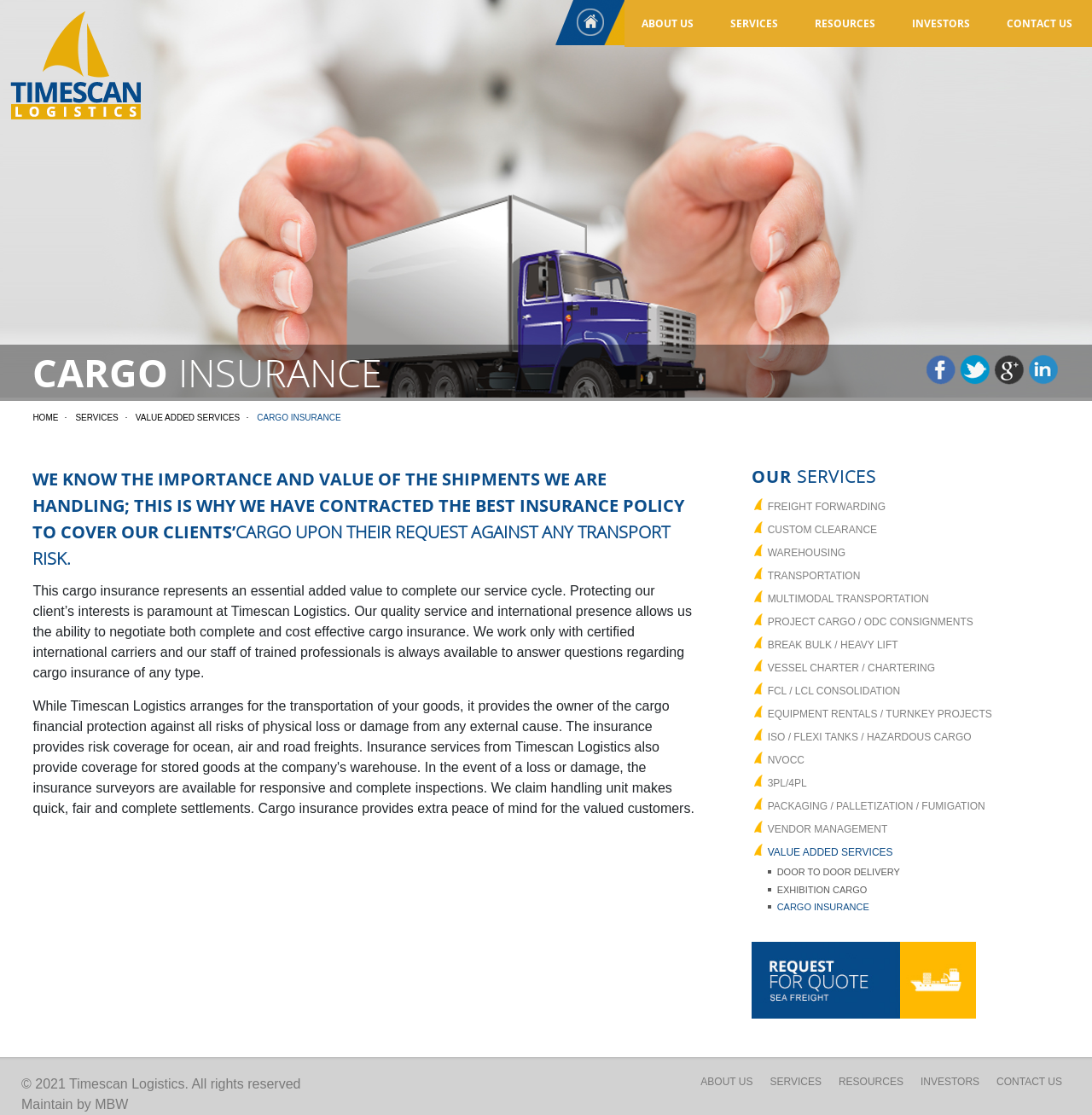Using the format (top-left x, top-left y, bottom-right x, bottom-right y), and given the element description, identify the bounding box coordinates within the screenshot: Value added services

[0.703, 0.758, 0.921, 0.772]